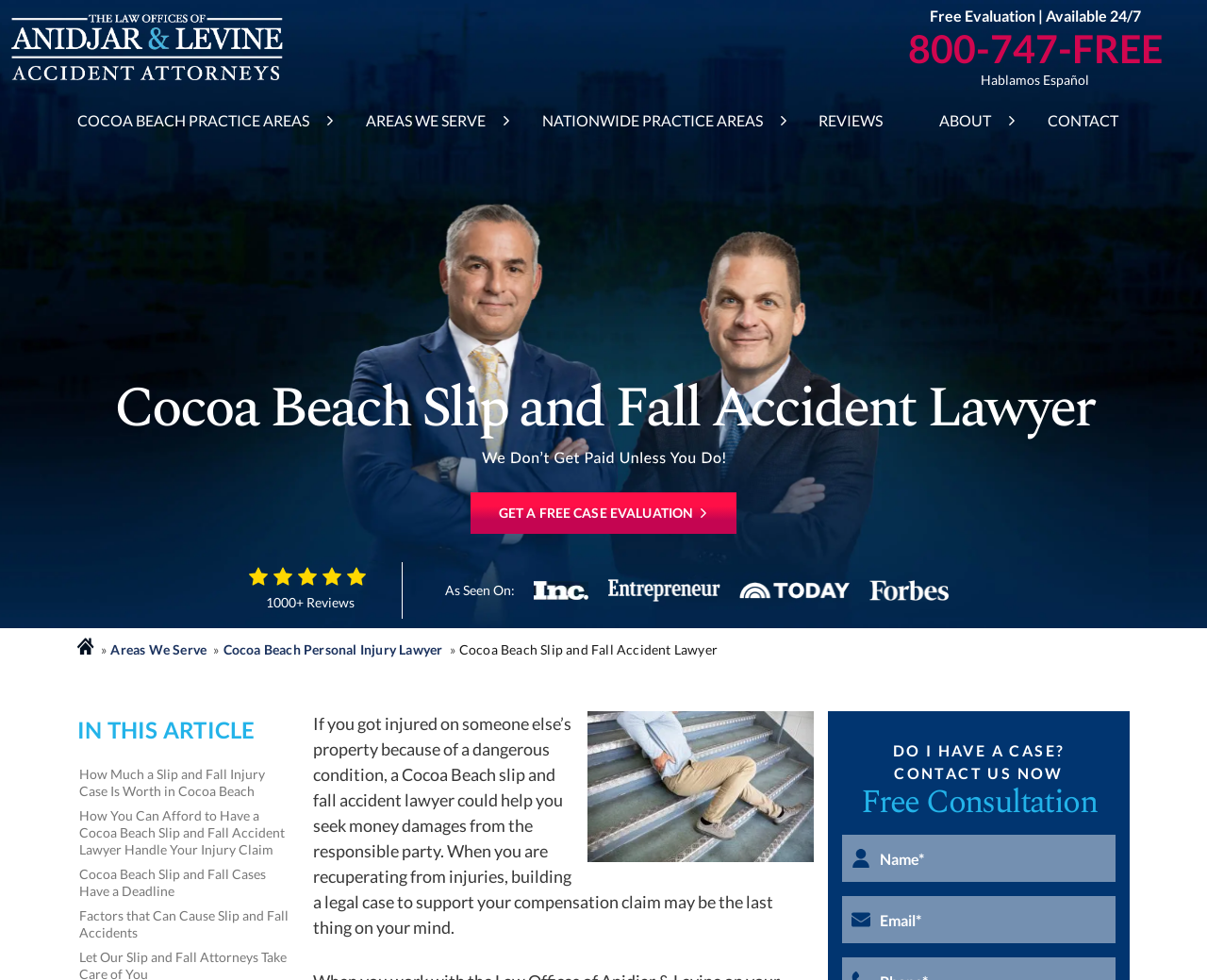Please respond to the question with a concise word or phrase:
How many reviews does the law firm have?

1000+